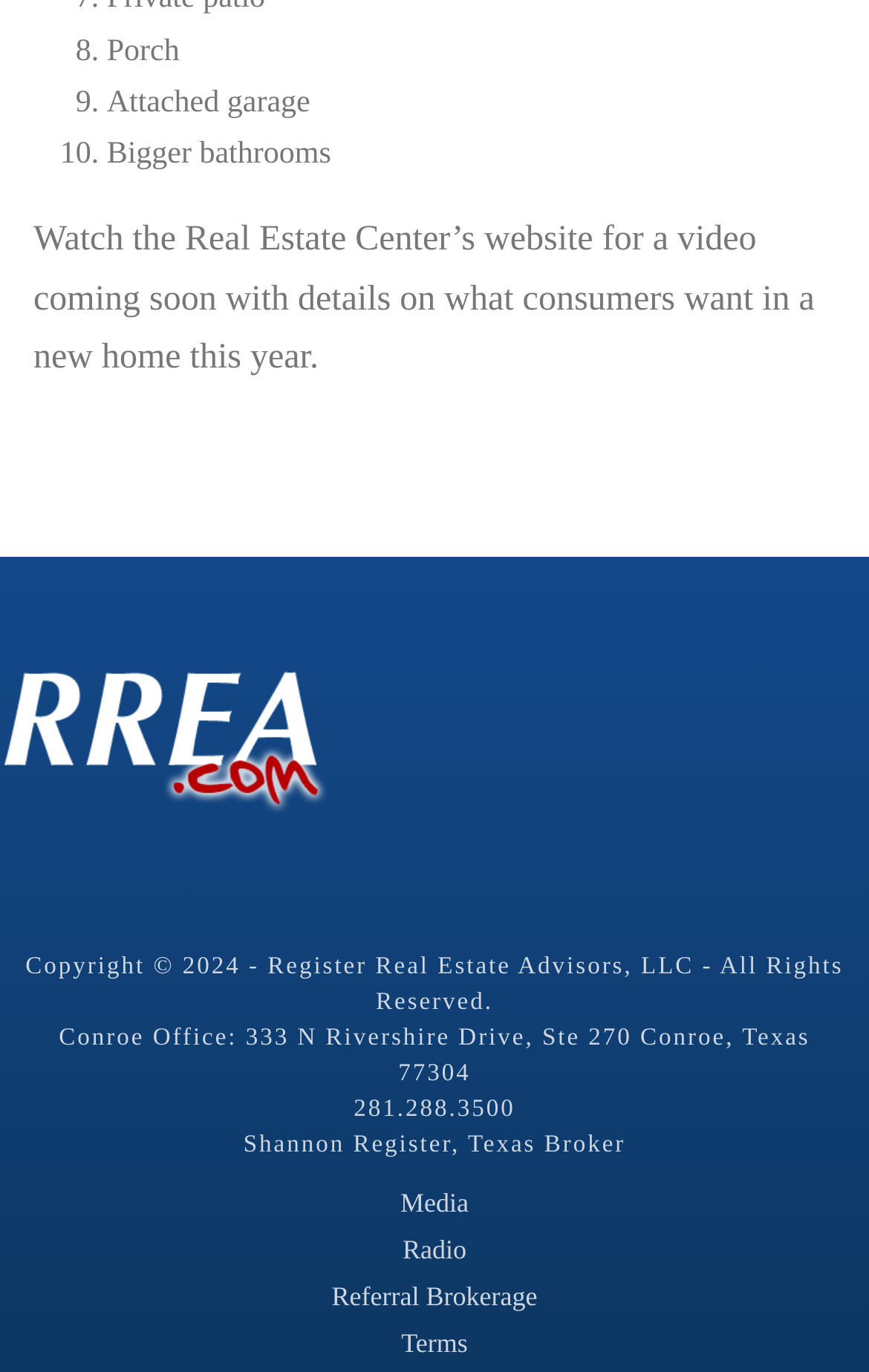For the given element description Terms, determine the bounding box coordinates of the UI element. The coordinates should follow the format (top-left x, top-left y, bottom-right x, bottom-right y) and be within the range of 0 to 1.

[0.0, 0.966, 1.0, 0.992]